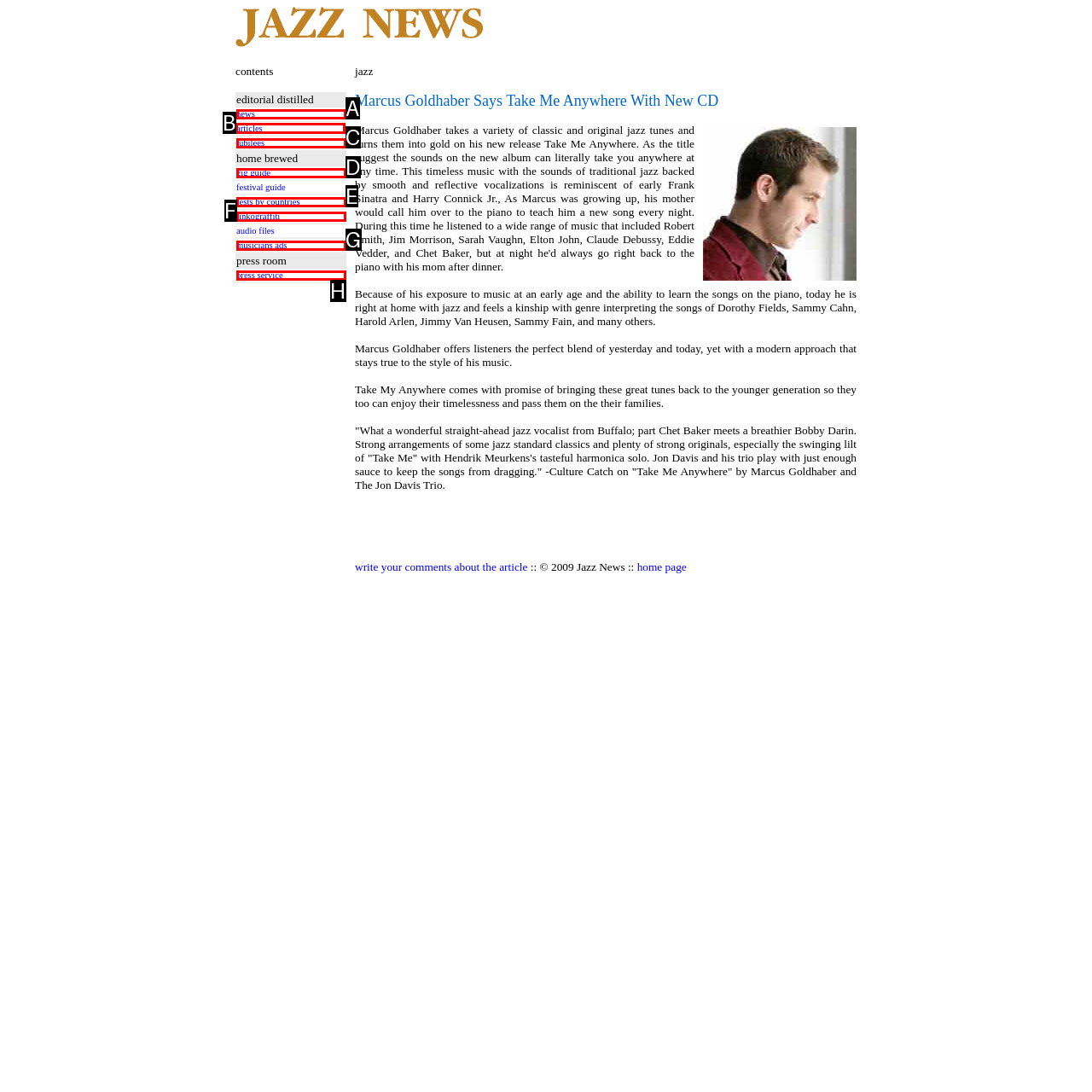Determine the letter of the UI element that you need to click to perform the task: click articles.
Provide your answer with the appropriate option's letter.

B